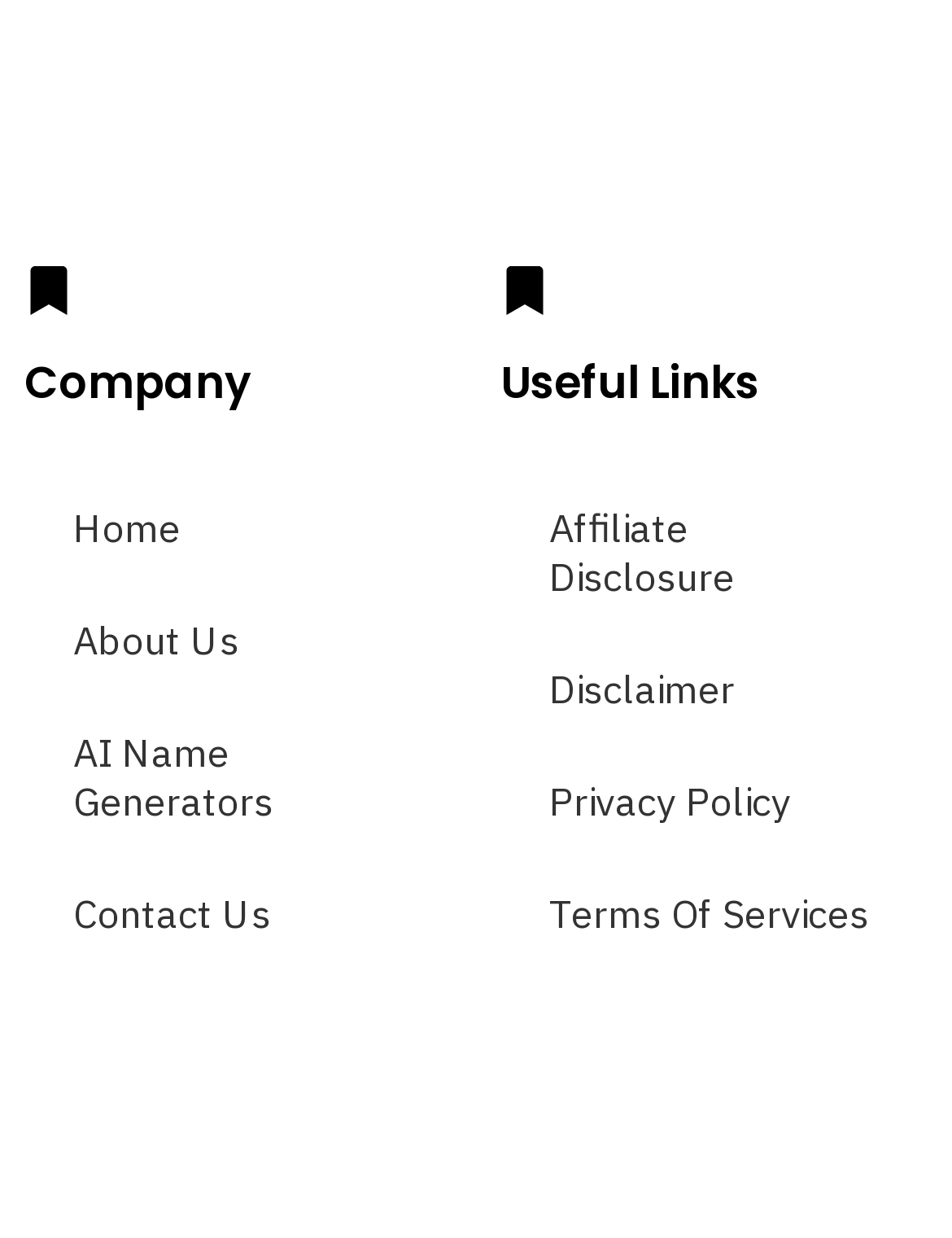Please provide a brief answer to the following inquiry using a single word or phrase:
What is the first link under 'Company'?

Home